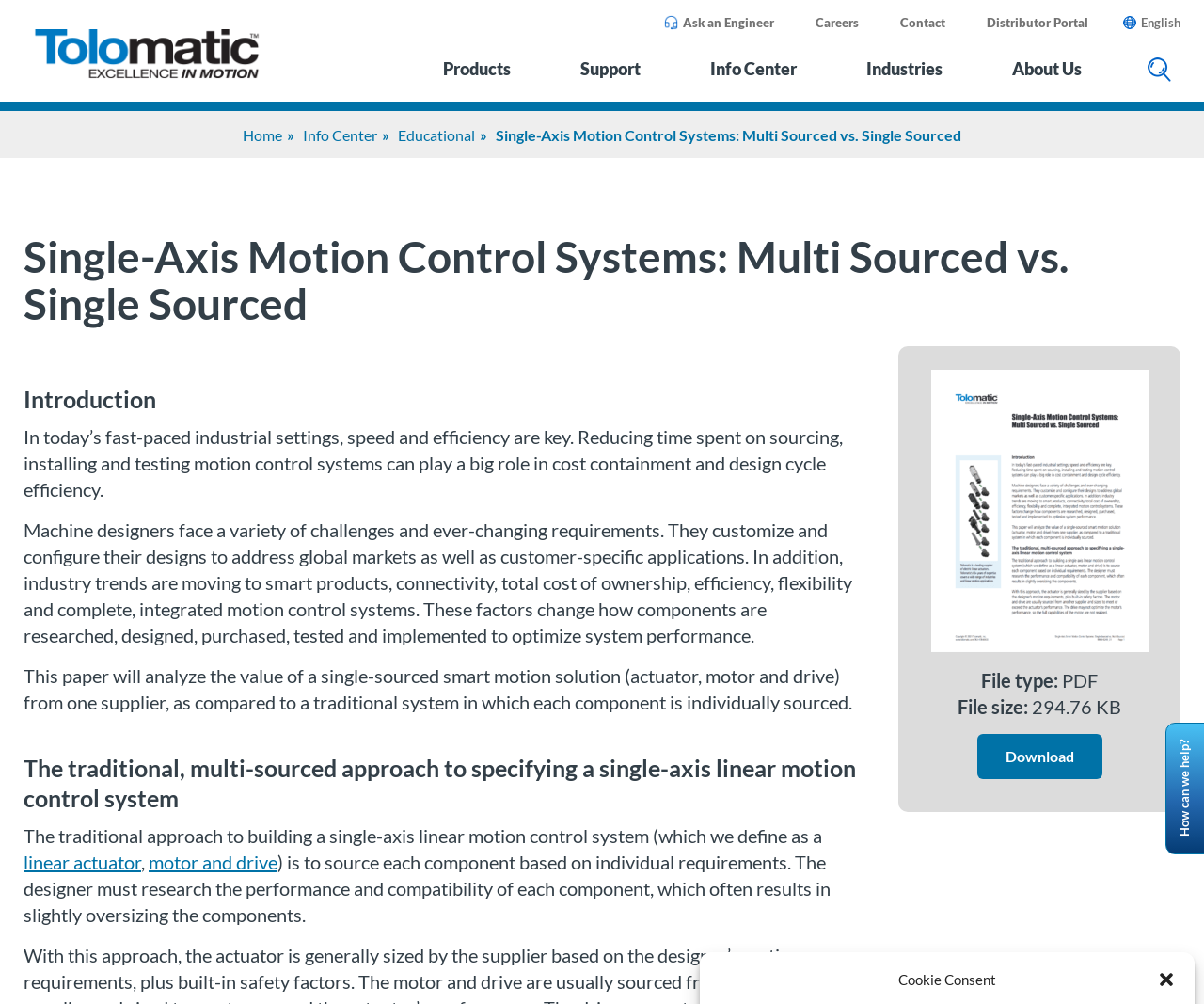What is the main topic of this webpage?
Please use the visual content to give a single word or phrase answer.

Single-Axis Motion Control Systems